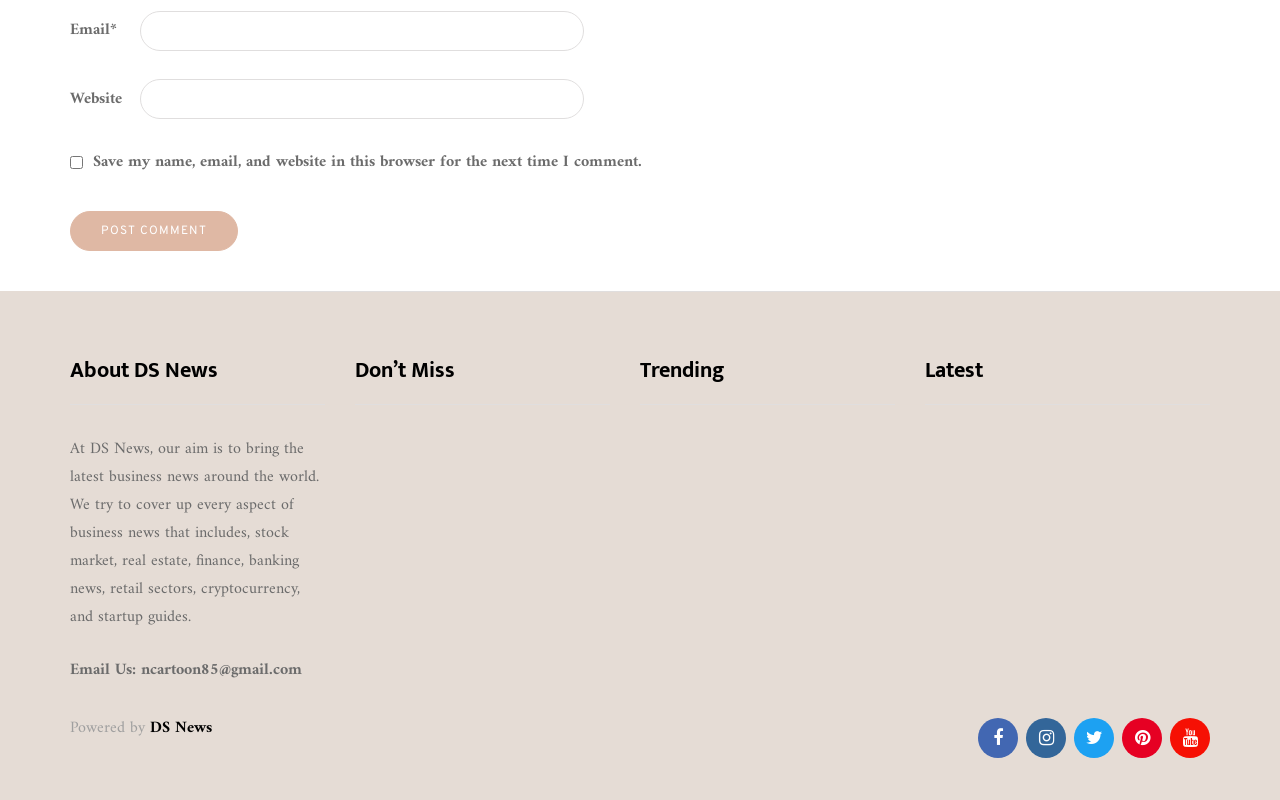Provide the bounding box coordinates for the specified HTML element described in this description: "Call of Duty Vanguard". The coordinates should be four float numbers ranging from 0 to 1, in the format [left, top, right, bottom].

None